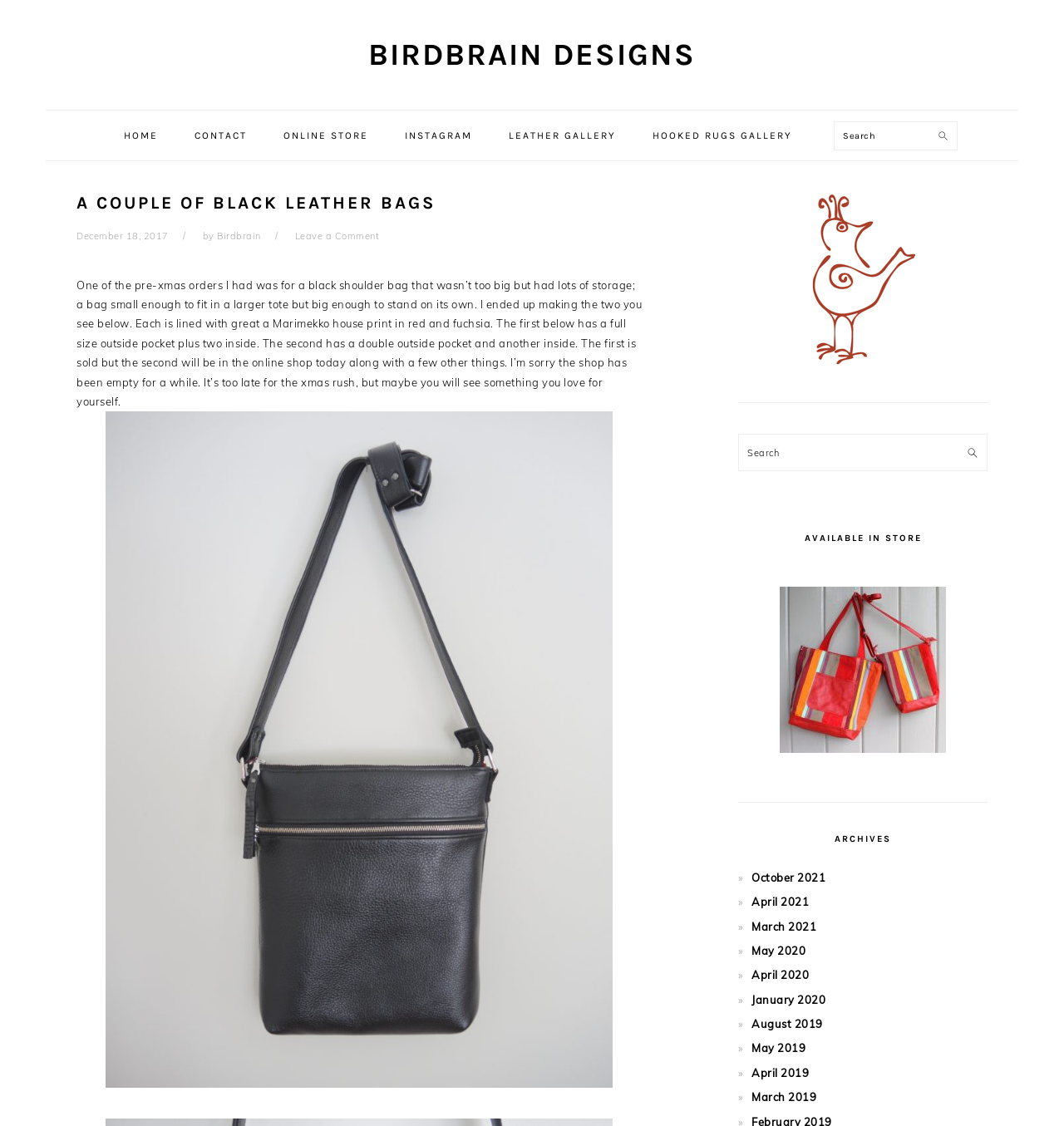Select the bounding box coordinates of the element I need to click to carry out the following instruction: "Click on PRP".

None